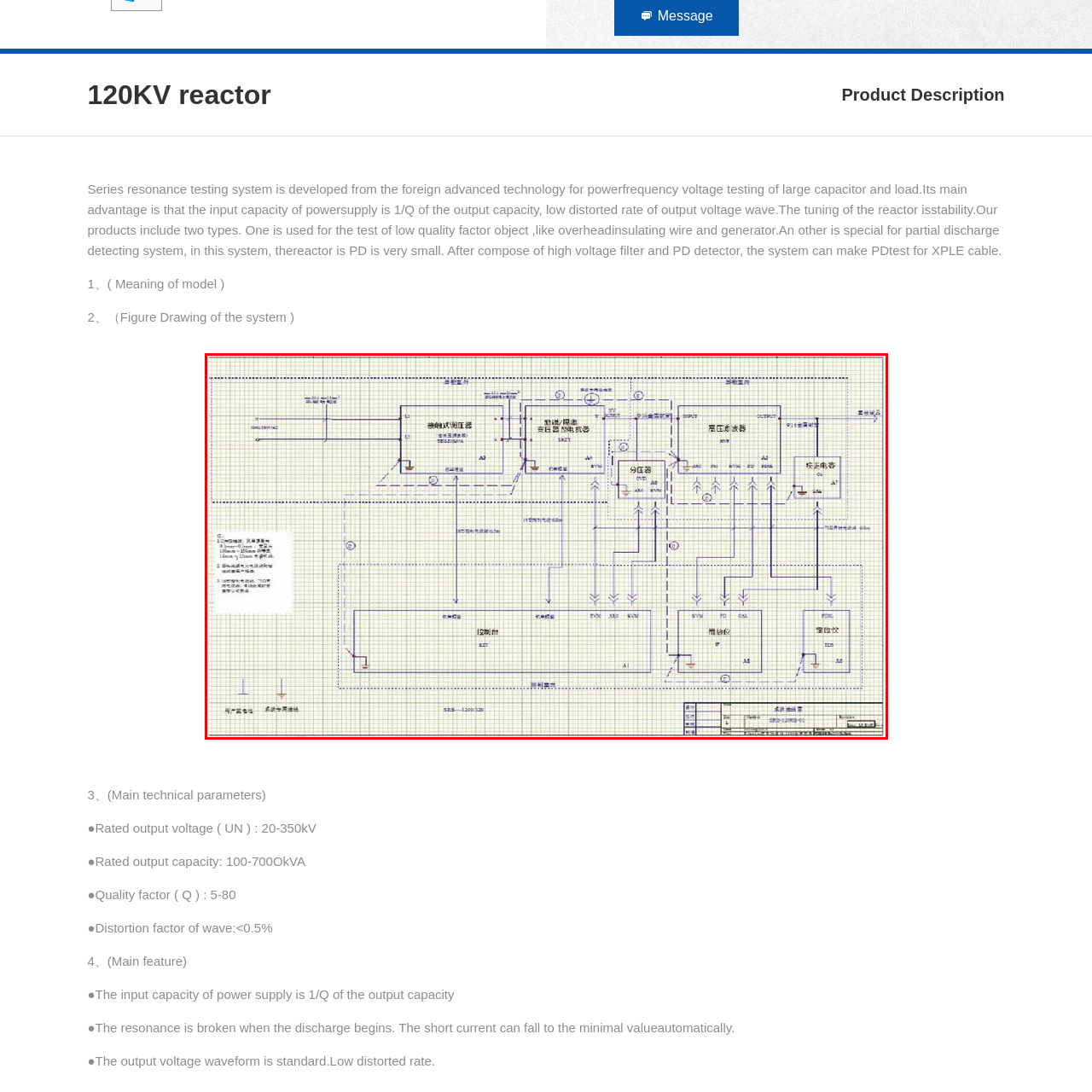Look at the image enclosed by the red boundary and give a detailed answer to the following question, grounding your response in the image's content: 
What type of information is provided by the legends and labels?

The legends and labels in the diagram provide context for the operational parameters and features of the system, such as performance characteristics and technical specifications. This information is essential for understanding the functionality and capabilities of the system.